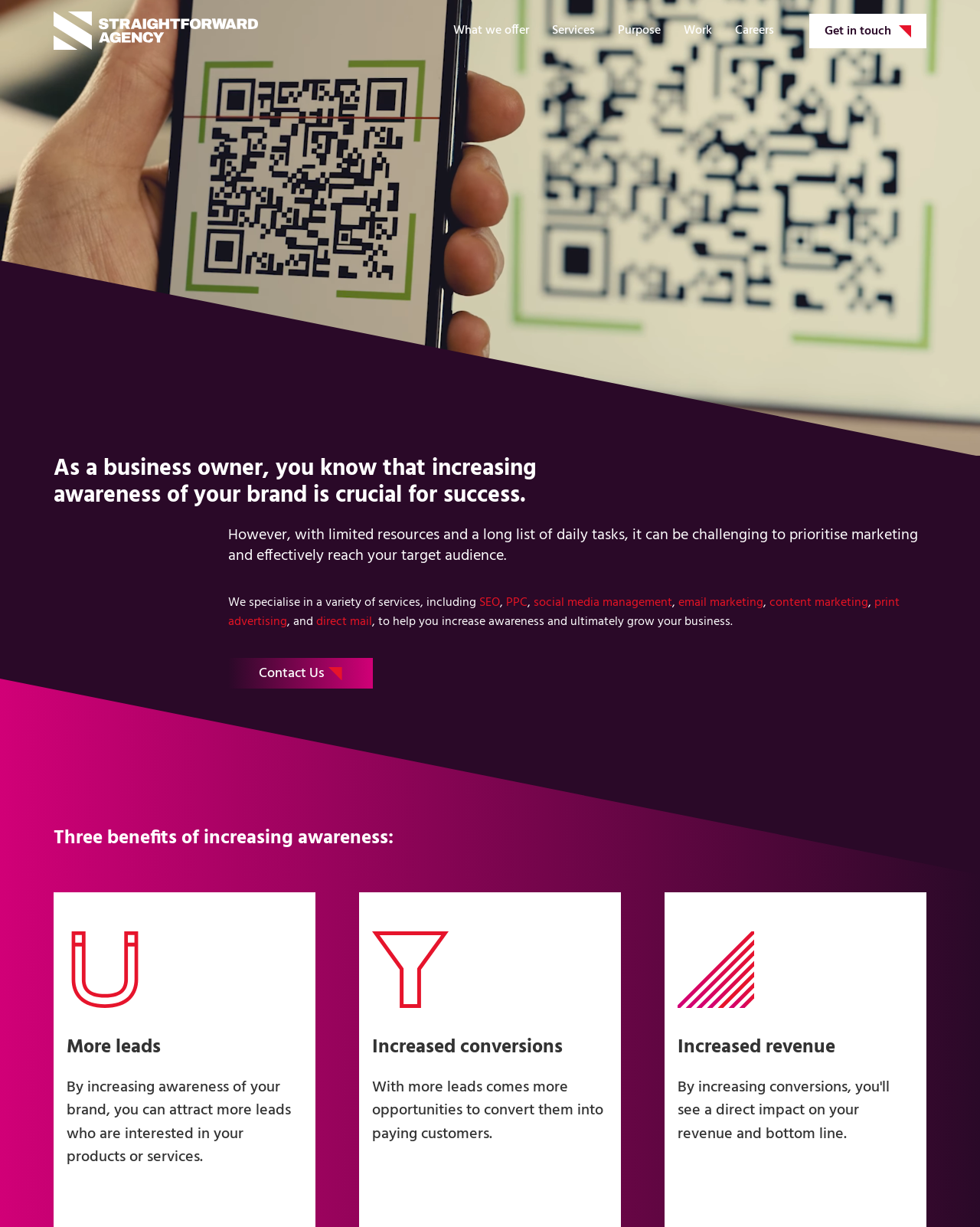Please specify the bounding box coordinates of the clickable section necessary to execute the following command: "View Purpose".

[0.63, 0.016, 0.674, 0.034]